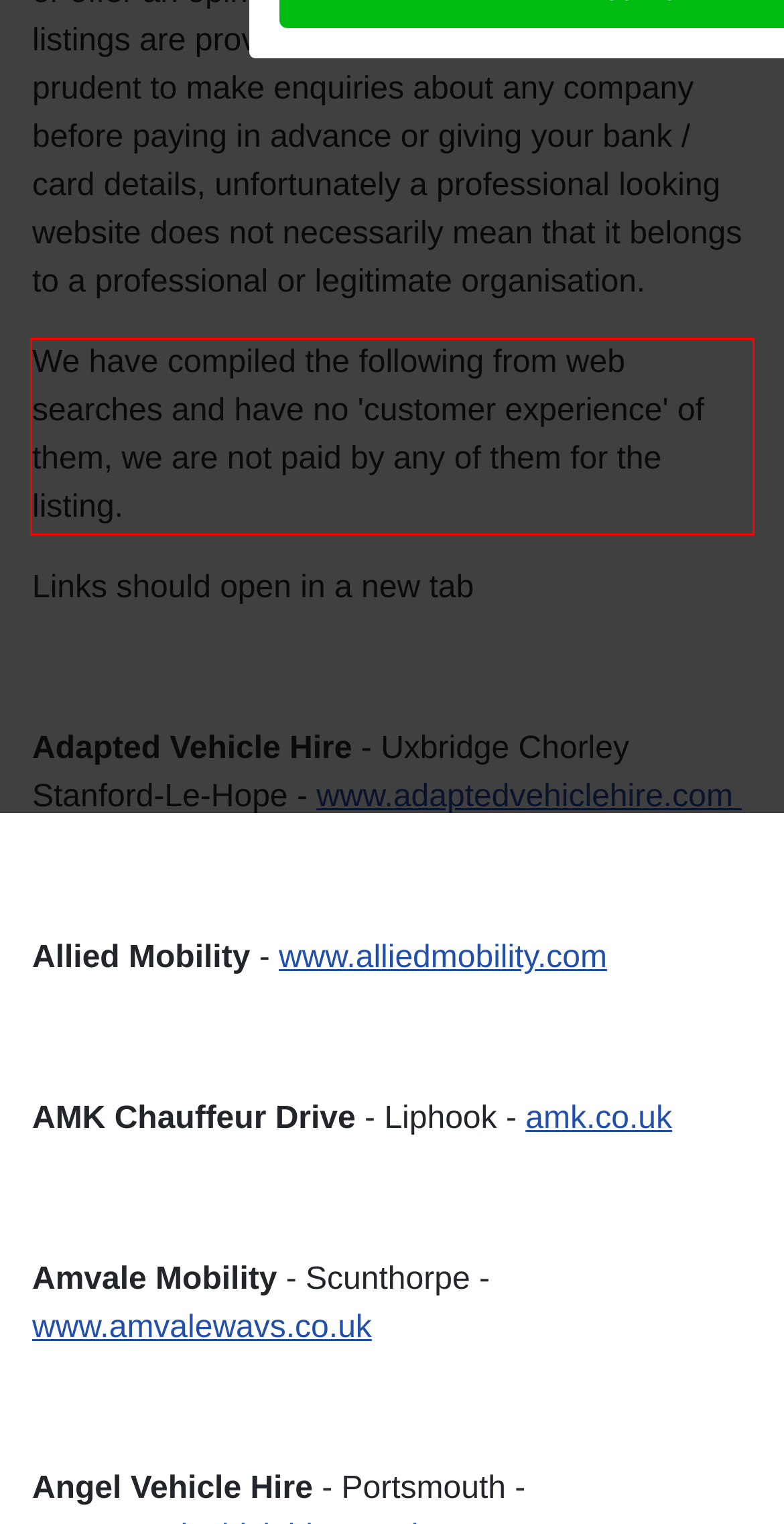Review the webpage screenshot provided, and perform OCR to extract the text from the red bounding box.

We have compiled the following from web searches and have no 'customer experience' of them, we are not paid by any of them for the listing.